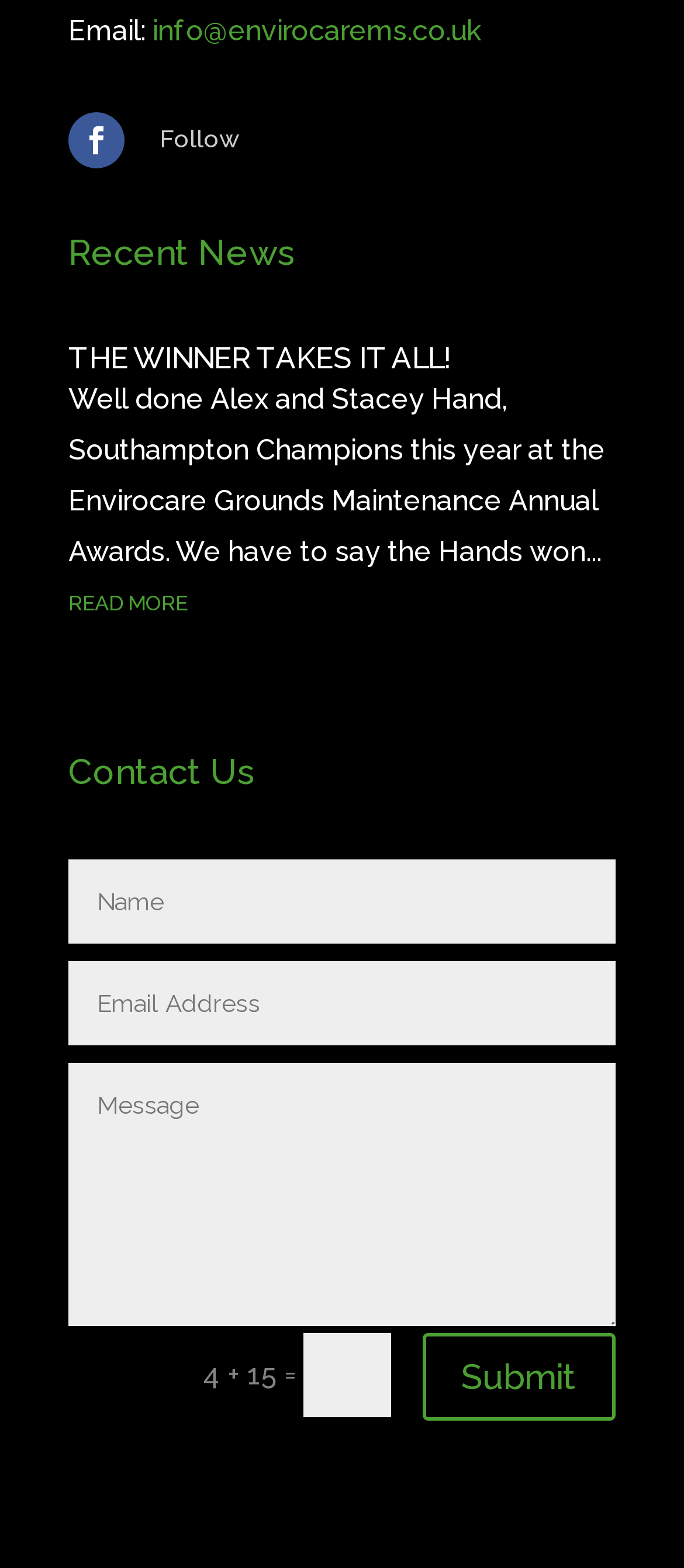What is the title of the recent news article?
Give a single word or phrase answer based on the content of the image.

THE WINNER TAKES IT ALL!